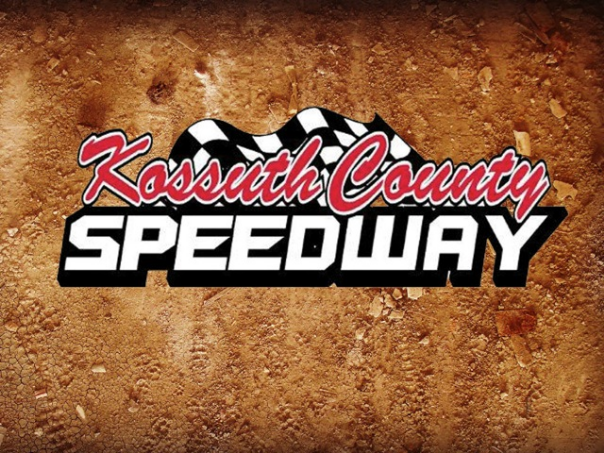What is the shape of the motif above 'Kossuth County'?
Refer to the image and provide a detailed answer to the question.

The logo of Kossuth County Speedway features a stylized checkered flag motif above the name 'Kossuth County', which represents the racing heritage.